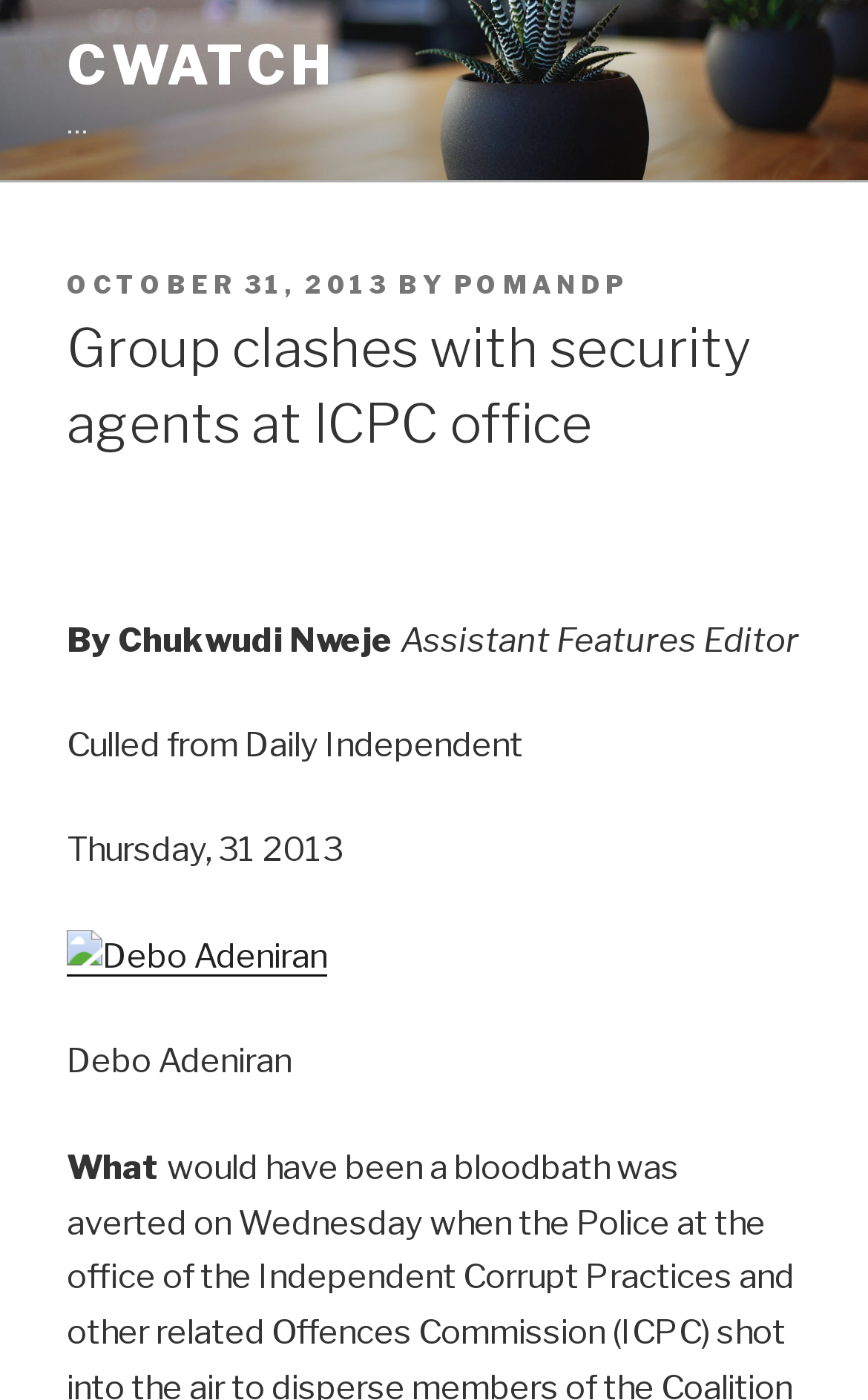Please respond in a single word or phrase: 
What is the date of the post?

OCTOBER 31, 2013